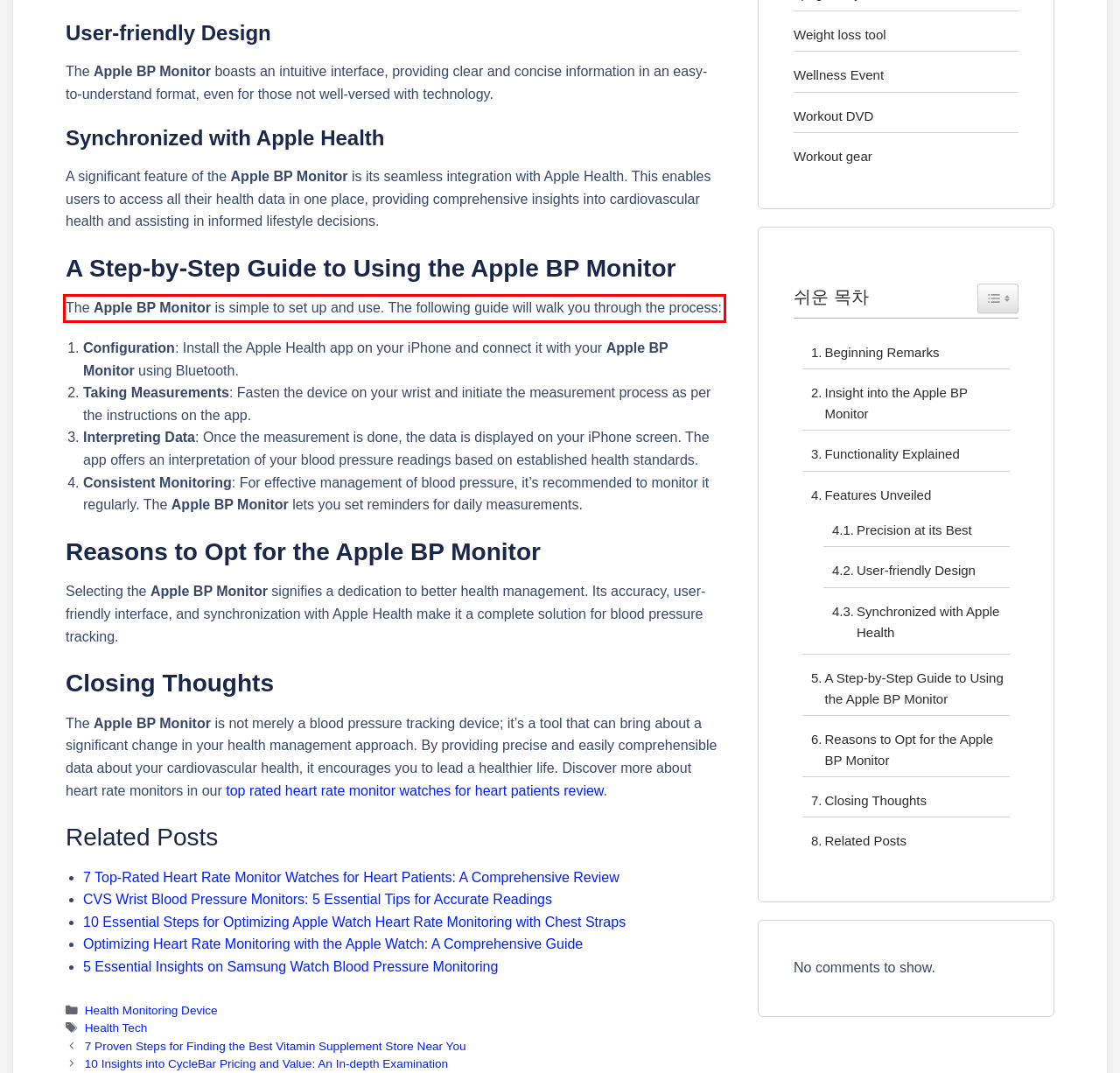You are looking at a screenshot of a webpage with a red rectangle bounding box. Use OCR to identify and extract the text content found inside this red bounding box.

The Apple BP Monitor is simple to set up and use. The following guide will walk you through the process: